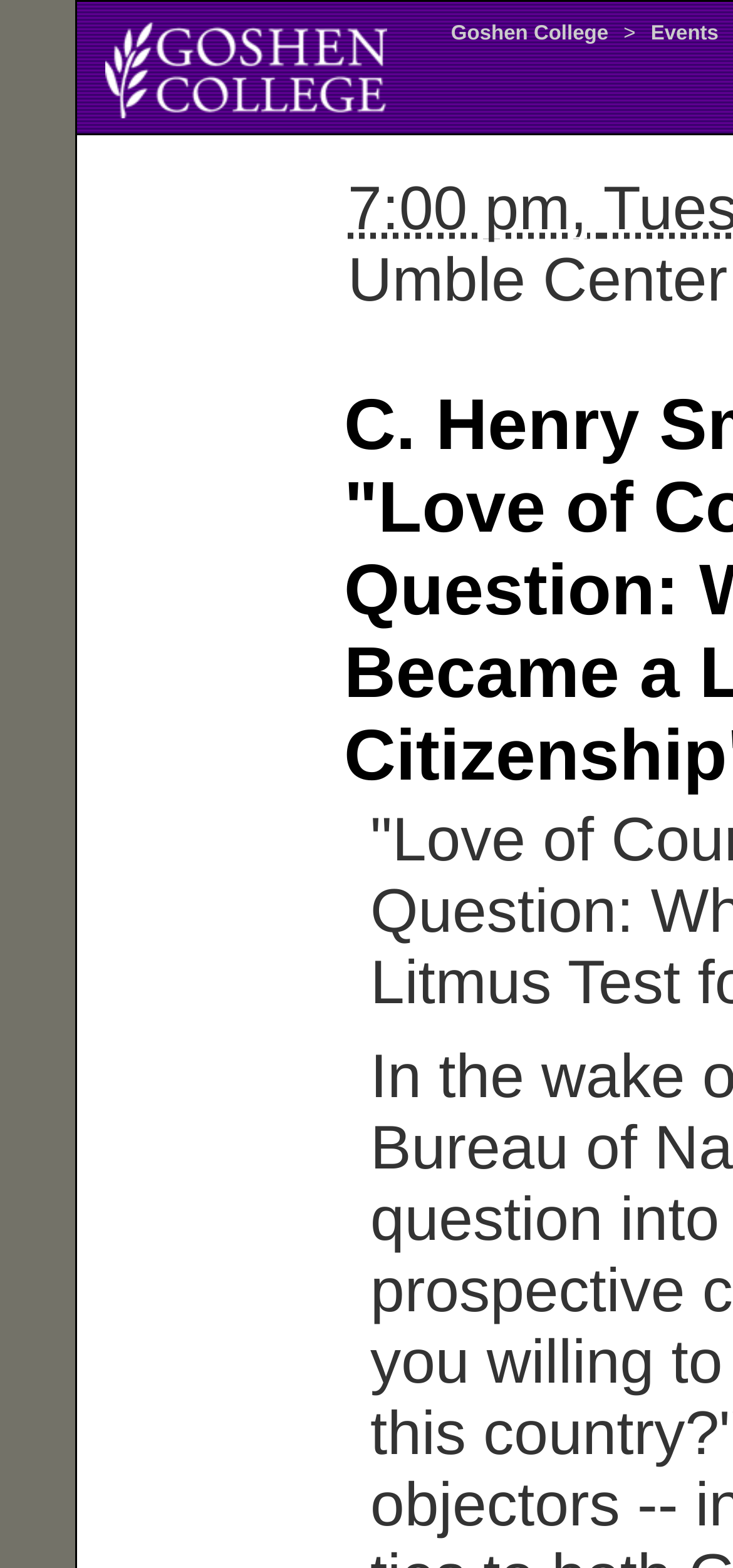Offer a meticulous description of the webpage's structure and content.

The webpage appears to be an event page for the C. Henry Smith Peace Lecture, featuring a talk by Dr. Duane Stoltzfus on February 7, 2023. 

At the top of the page, there is a narrow, horizontal section containing a small image and two links, "Goshen College" and "Events", positioned side by side. The image is situated to the left of the links.

Below this section, there is a larger section with a single line of text, "7:00 pm," which is centered horizontally. 

Underneath this, there is another section with a single line of text, "Umble Center", which is also centered horizontally. 

There is no prominent header or title on the page, but the event details are clearly presented in a simple and organized manner.